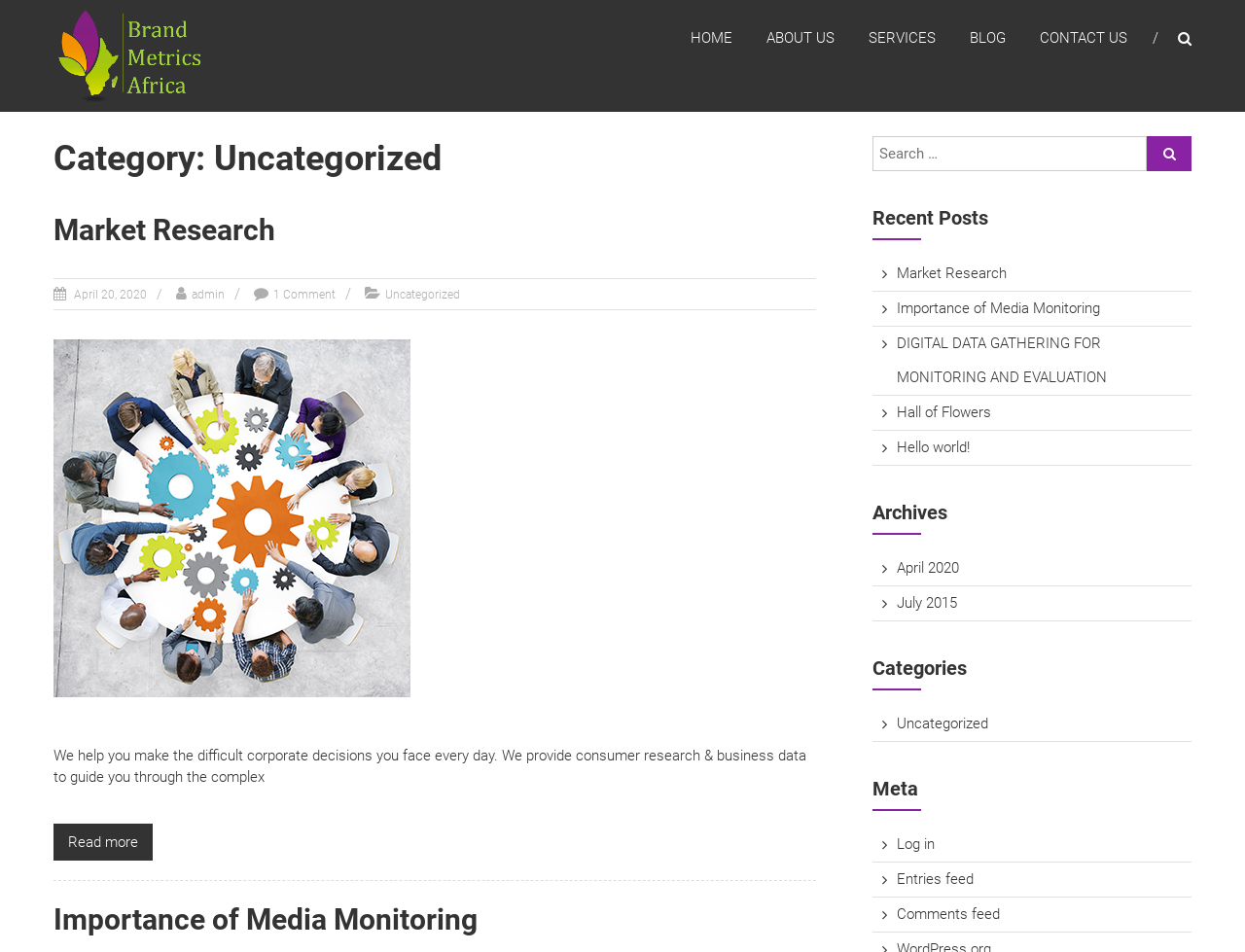Find the bounding box coordinates of the element's region that should be clicked in order to follow the given instruction: "Click on the Brandmetrics Africa logo". The coordinates should consist of four float numbers between 0 and 1, i.e., [left, top, right, bottom].

[0.047, 0.01, 0.164, 0.107]